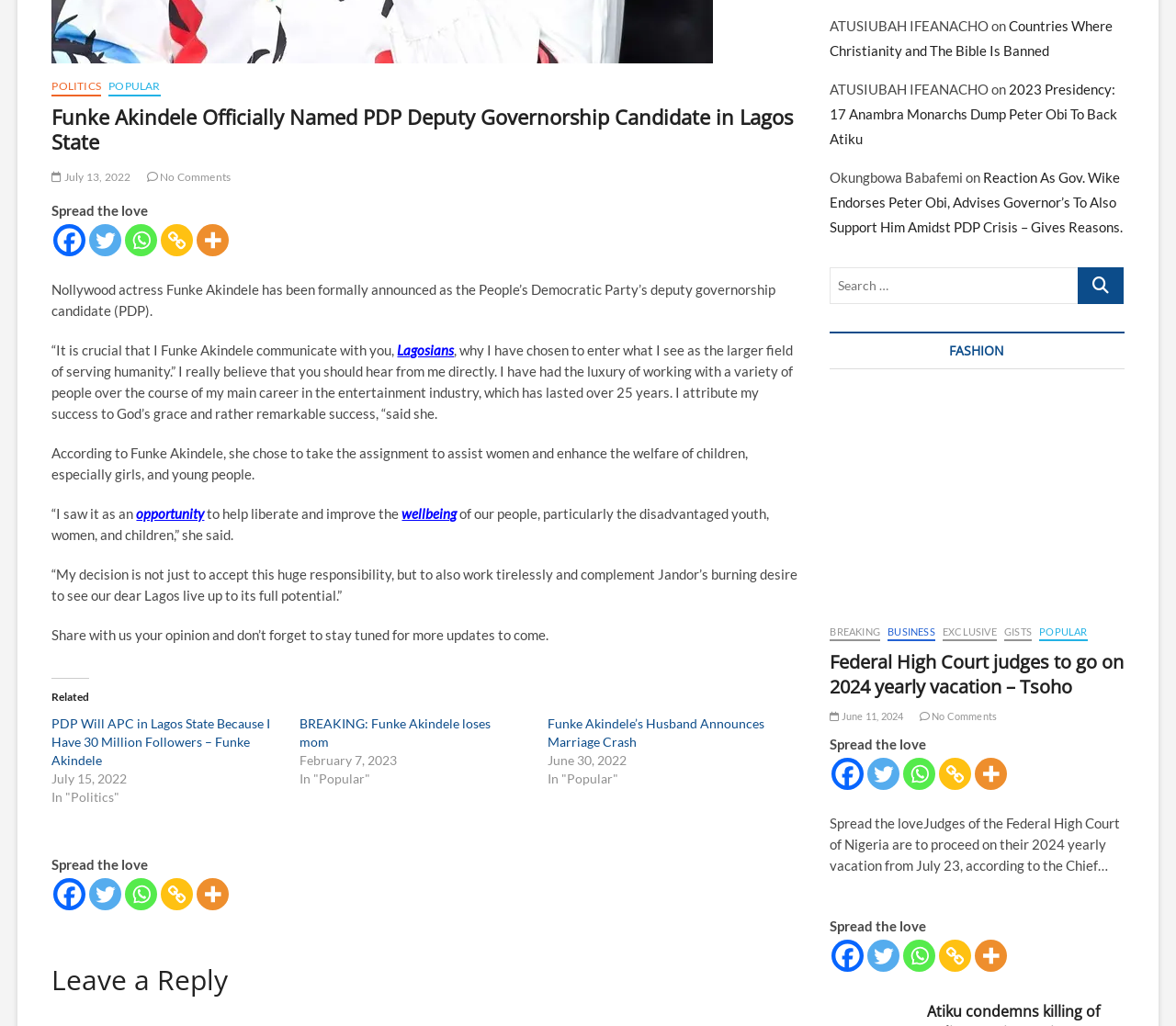What is the purpose of Funke Akindele's decision?
Could you give a comprehensive explanation in response to this question?

According to the article, Funke Akindele chose to take the assignment to assist women and enhance the welfare of children, especially girls, and young people, and to help liberate and improve the wellbeing of the people.